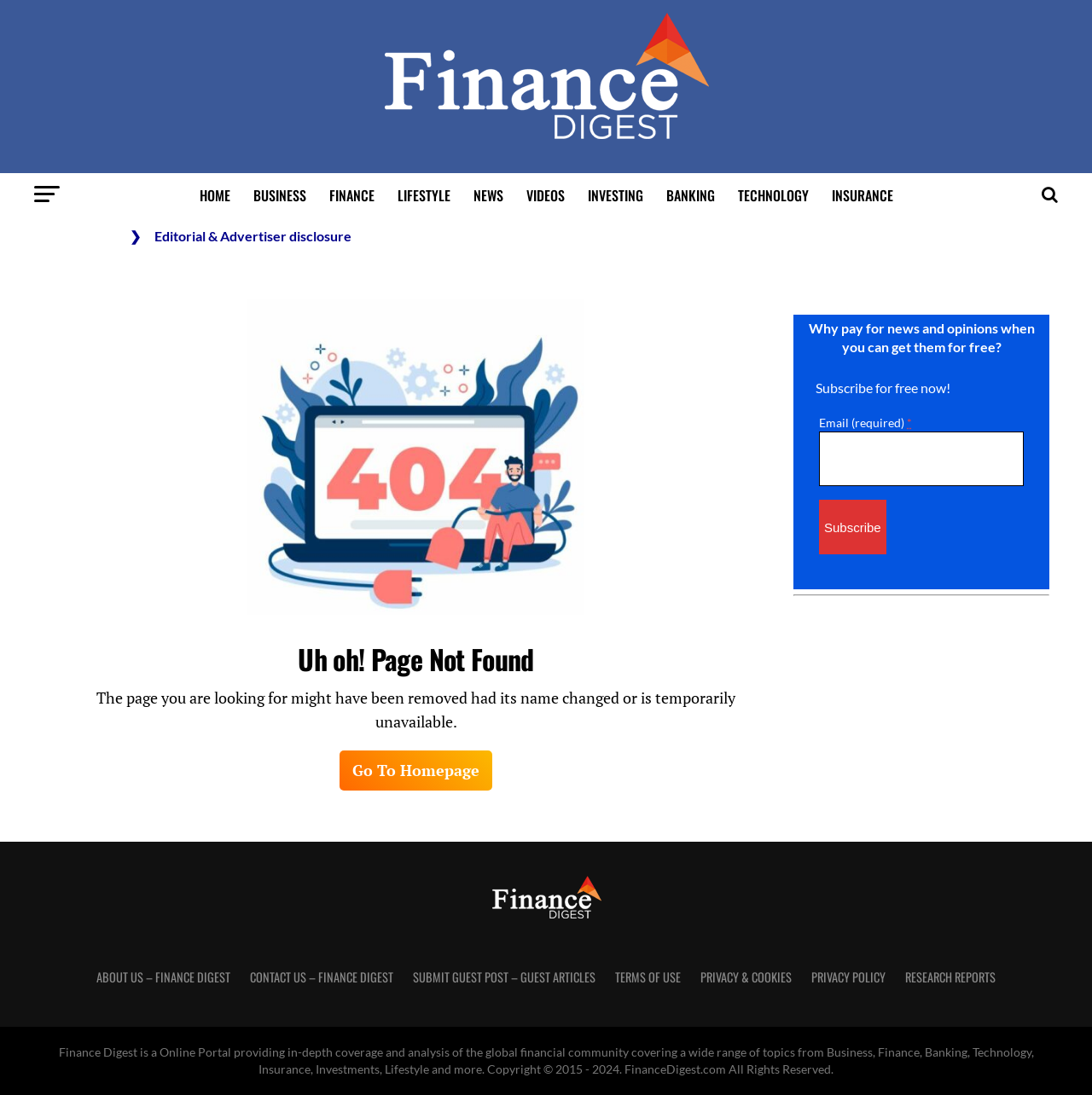Identify the bounding box of the UI element described as follows: "Banking". Provide the coordinates as four float numbers in the range of 0 to 1 [left, top, right, bottom].

[0.6, 0.158, 0.664, 0.199]